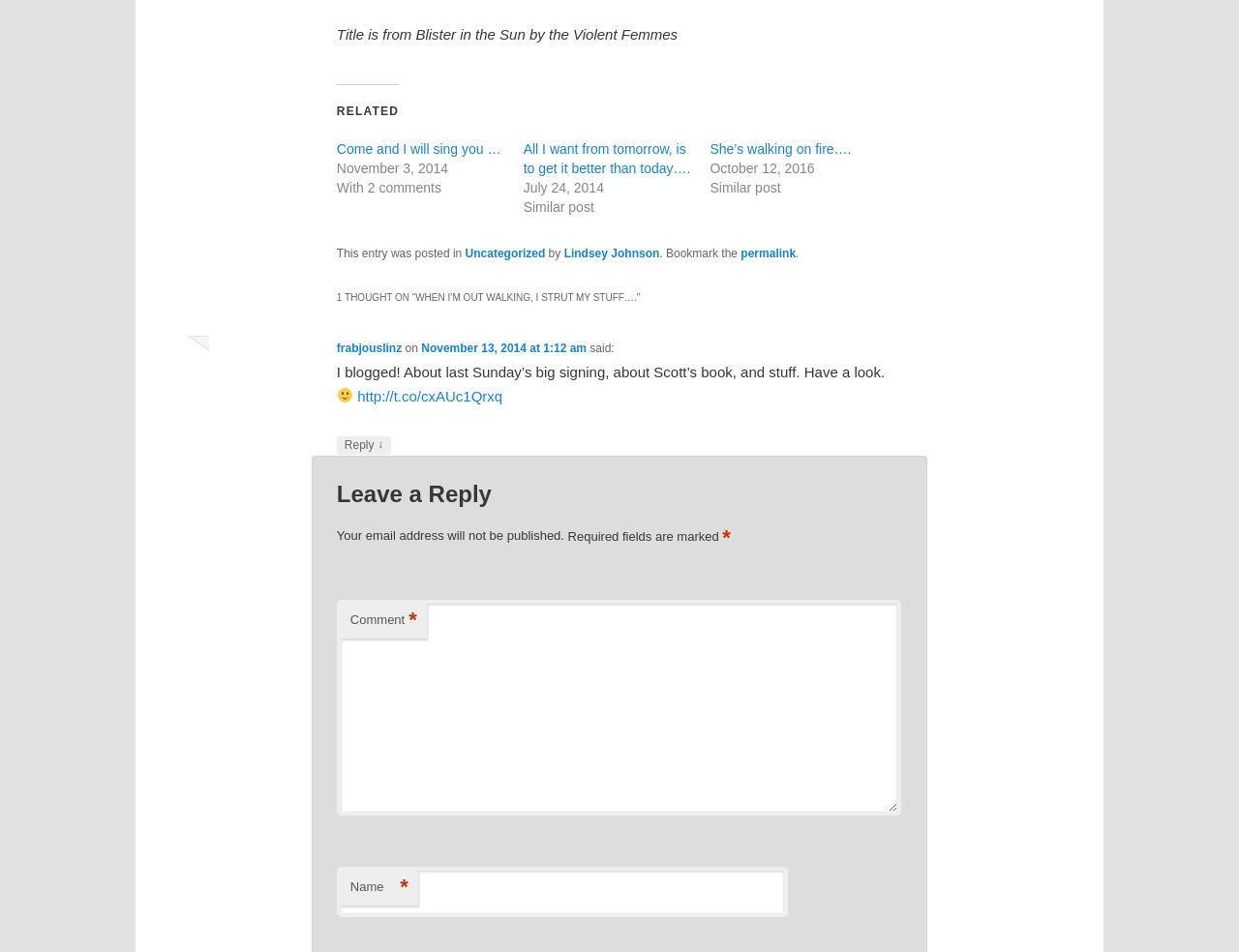What is the title of the related post with the date July 24, 2014?
Based on the visual information, provide a detailed and comprehensive answer.

I looked at the section with the heading 'RELATED' and found the related post with the date 'July 24, 2014' and the title 'All I want from tomorrow, is to get it better than today…'.